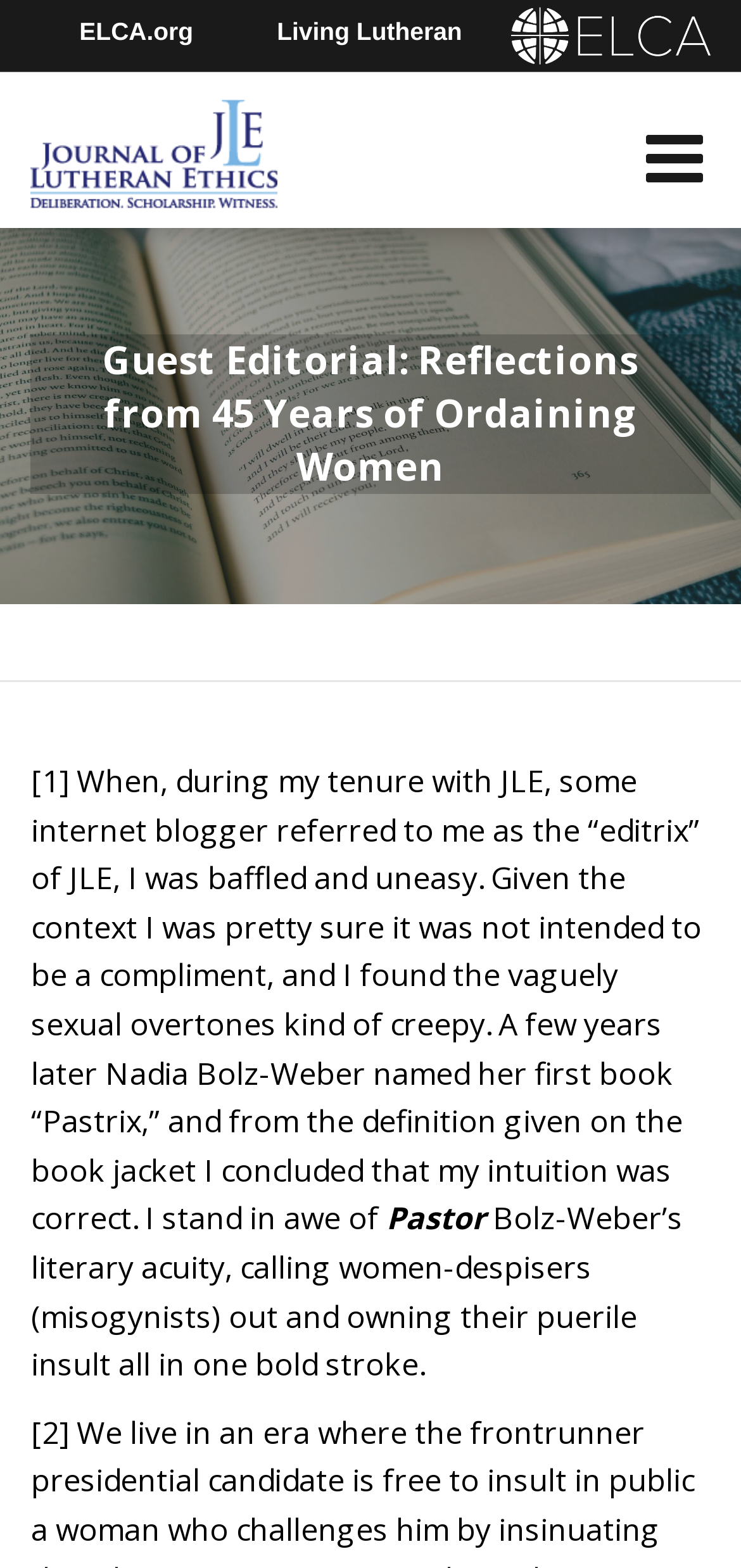What is the name of the author mentioned in the article?
Based on the image content, provide your answer in one word or a short phrase.

Nadia Bolz-Weber